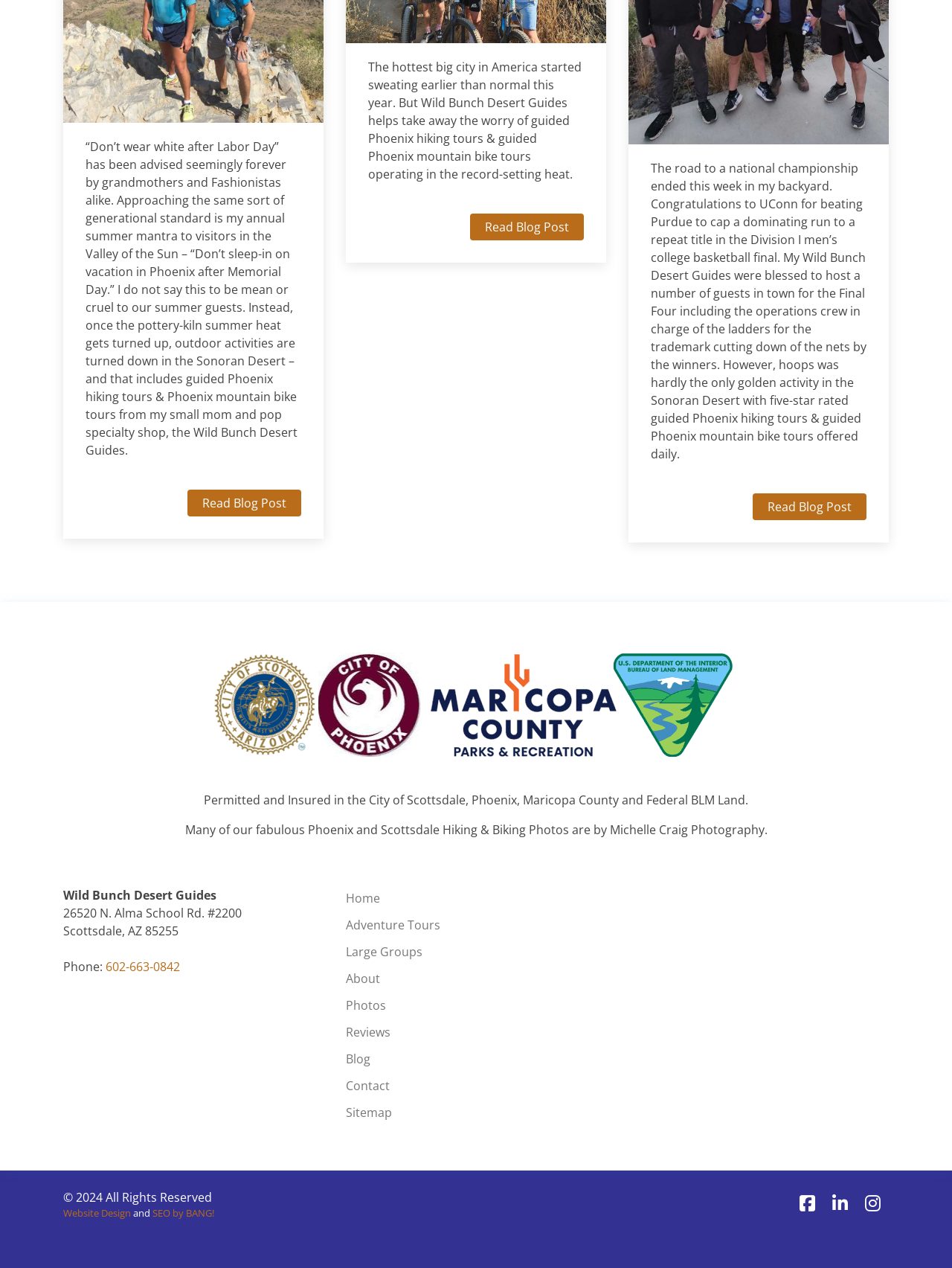Using the provided description: "aria-label="Opens in a new tab"", find the bounding box coordinates of the corresponding UI element. The output should be four float numbers between 0 and 1, in the format [left, top, right, bottom].

[0.868, 0.937, 0.896, 0.958]